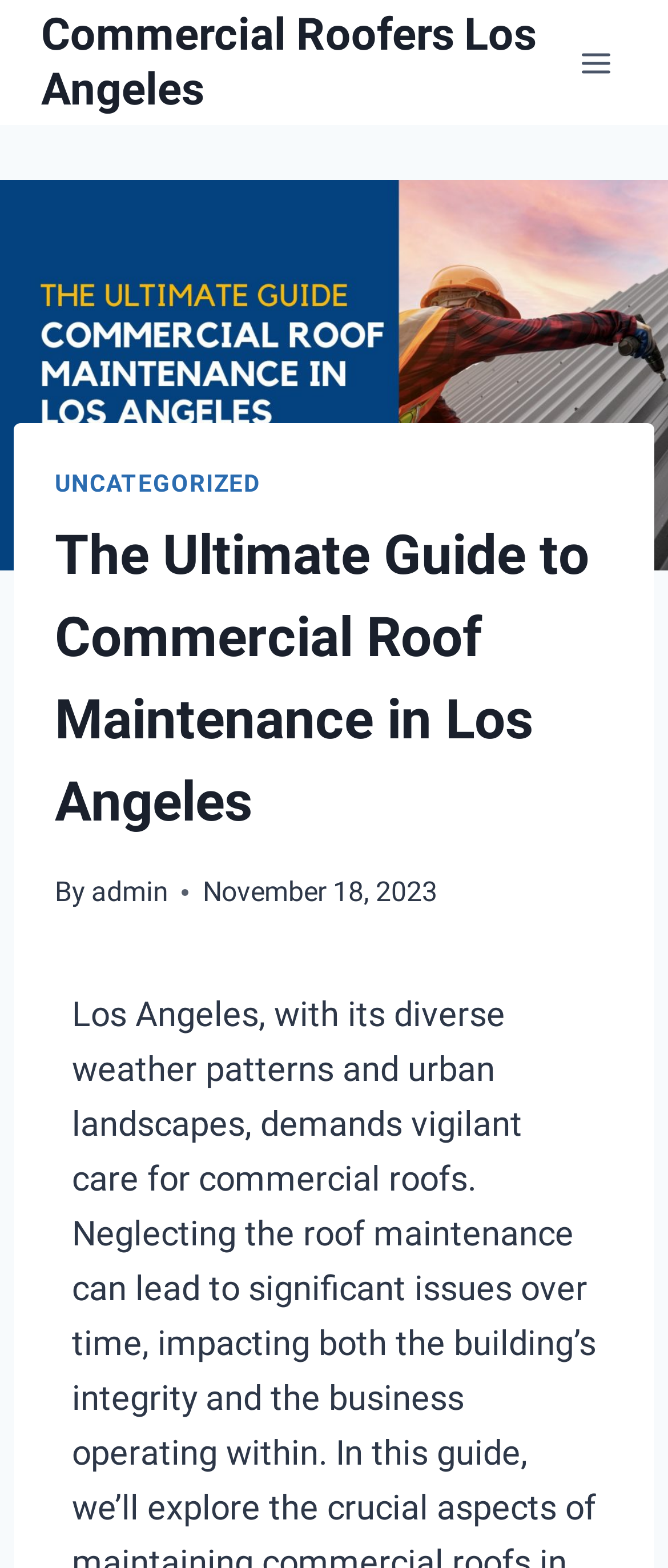Determine and generate the text content of the webpage's headline.

The Ultimate Guide to Commercial Roof Maintenance in Los Angeles